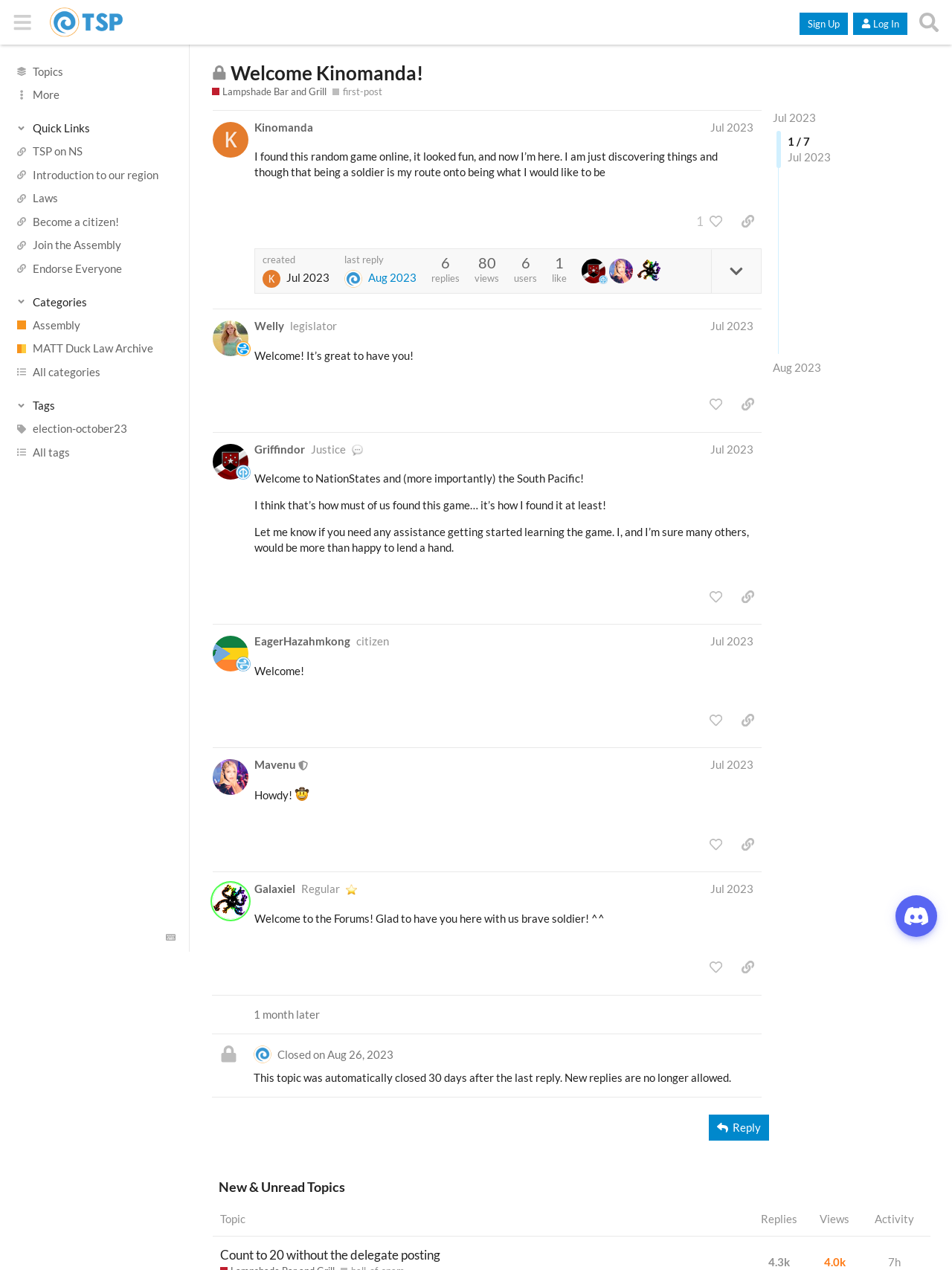Locate the bounding box coordinates of the area you need to click to fulfill this instruction: 'Click the 'Sidebar' button'. The coordinates must be in the form of four float numbers ranging from 0 to 1: [left, top, right, bottom].

[0.008, 0.006, 0.04, 0.029]